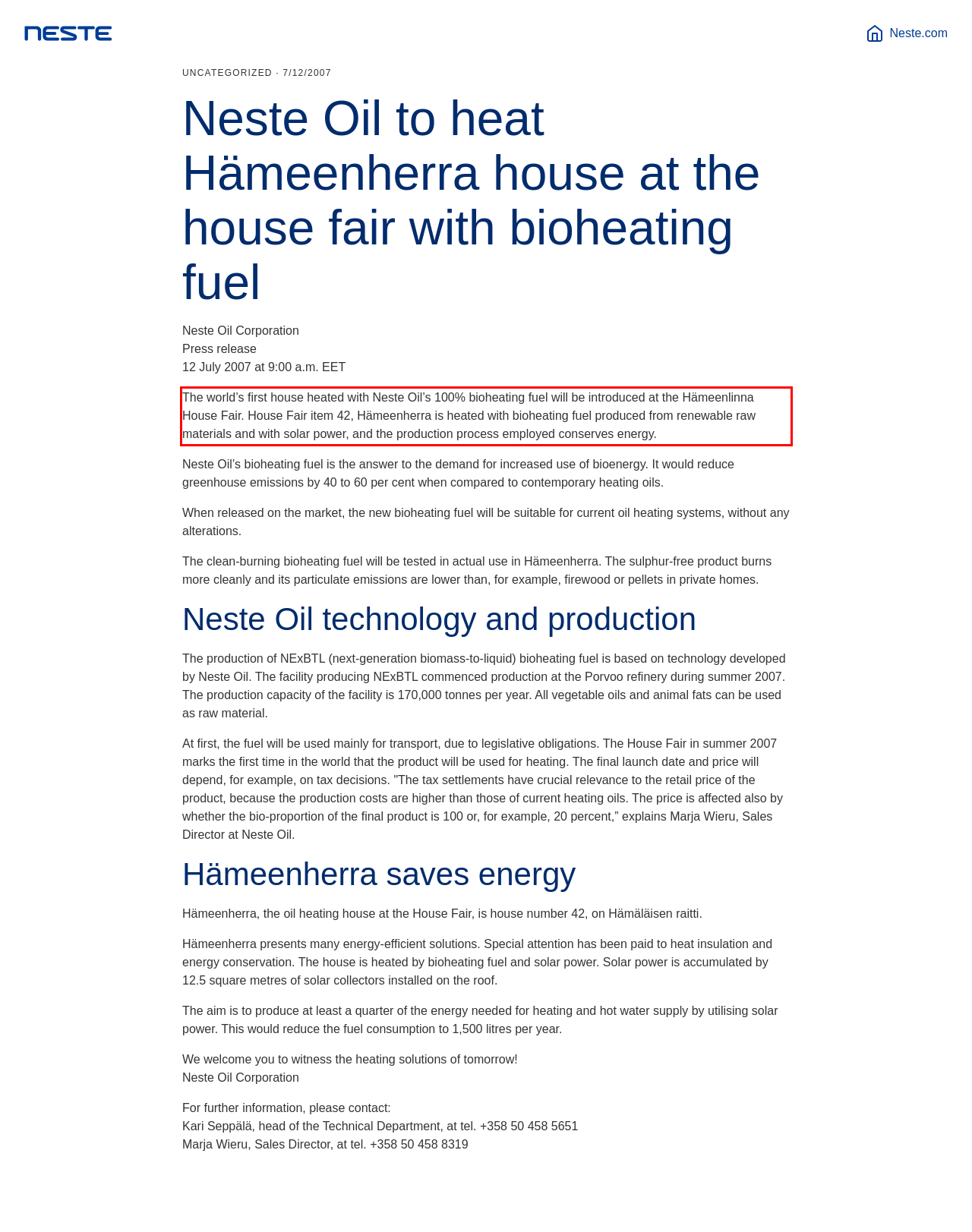With the given screenshot of a webpage, locate the red rectangle bounding box and extract the text content using OCR.

The world’s first house heated with Neste Oil’s 100% bioheating fuel will be introduced at the Hämeenlinna House Fair. House Fair item 42, Hämeenherra is heated with bioheating fuel produced from renewable raw materials and with solar power, and the production process employed conserves energy.